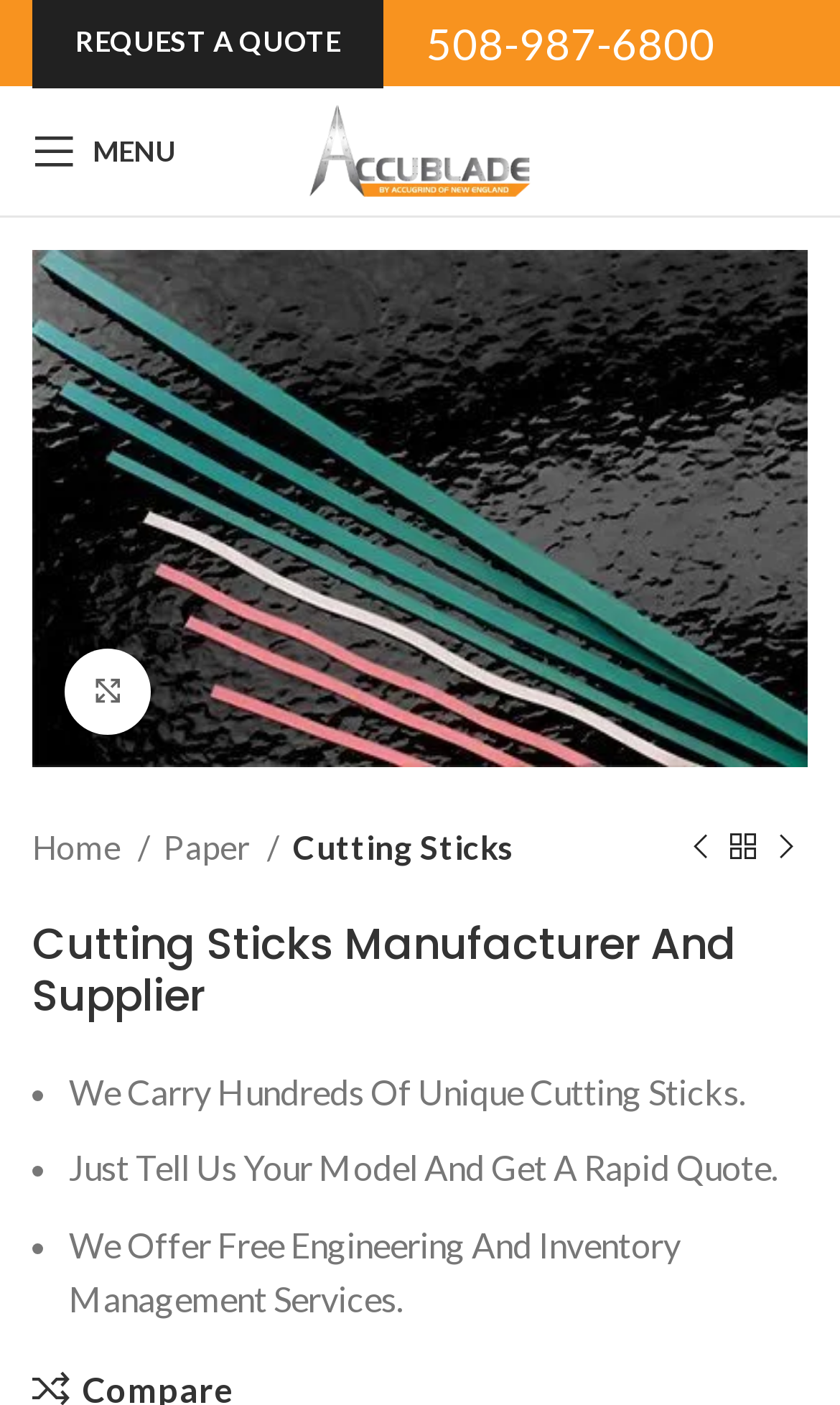Identify the bounding box coordinates for the element you need to click to achieve the following task: "Click on the site logo". Provide the bounding box coordinates as four float numbers between 0 and 1, in the form [left, top, right, bottom].

[0.355, 0.089, 0.645, 0.118]